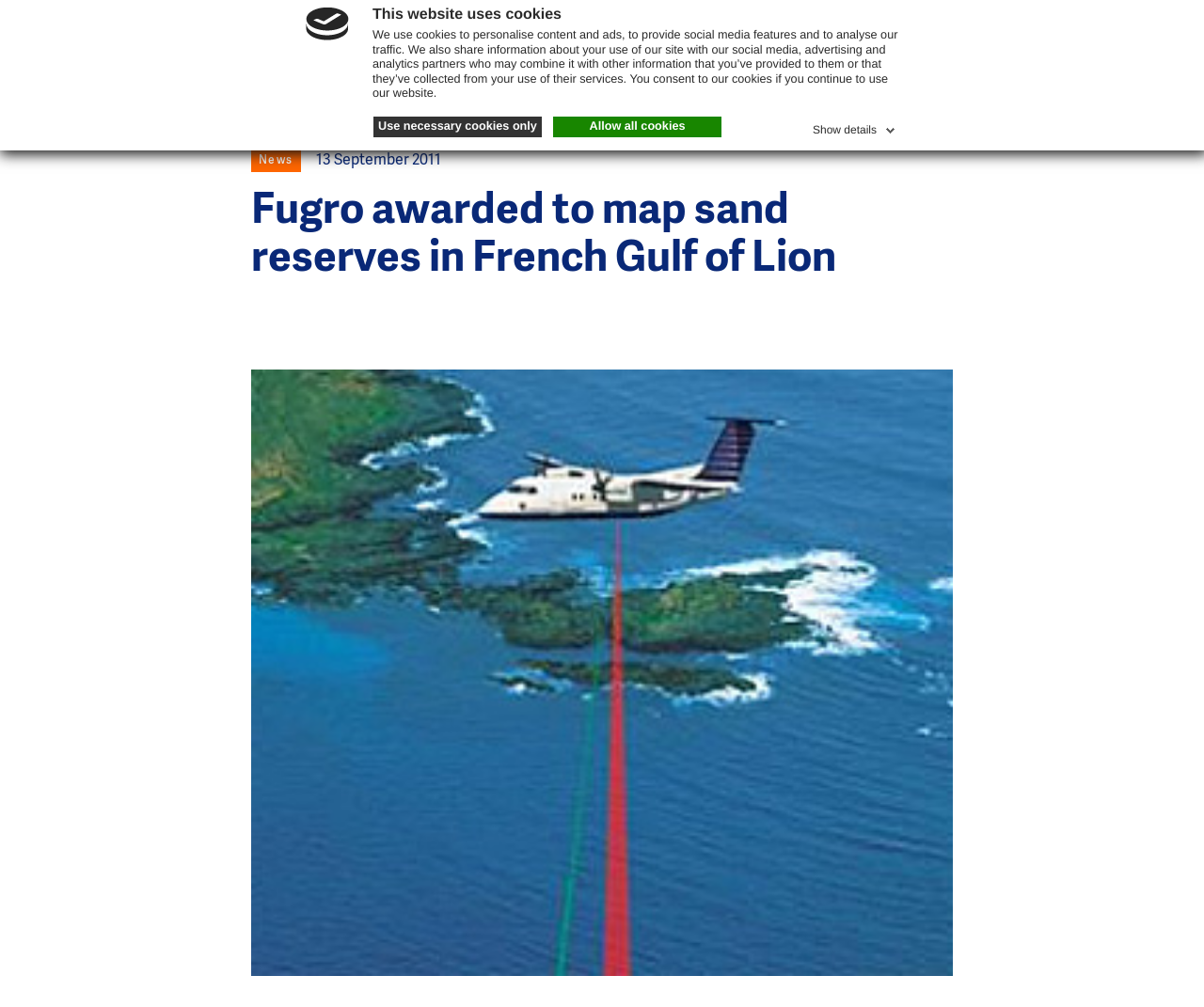Please mark the clickable region by giving the bounding box coordinates needed to complete this instruction: "Read the article by 'Emma Radmore'".

None